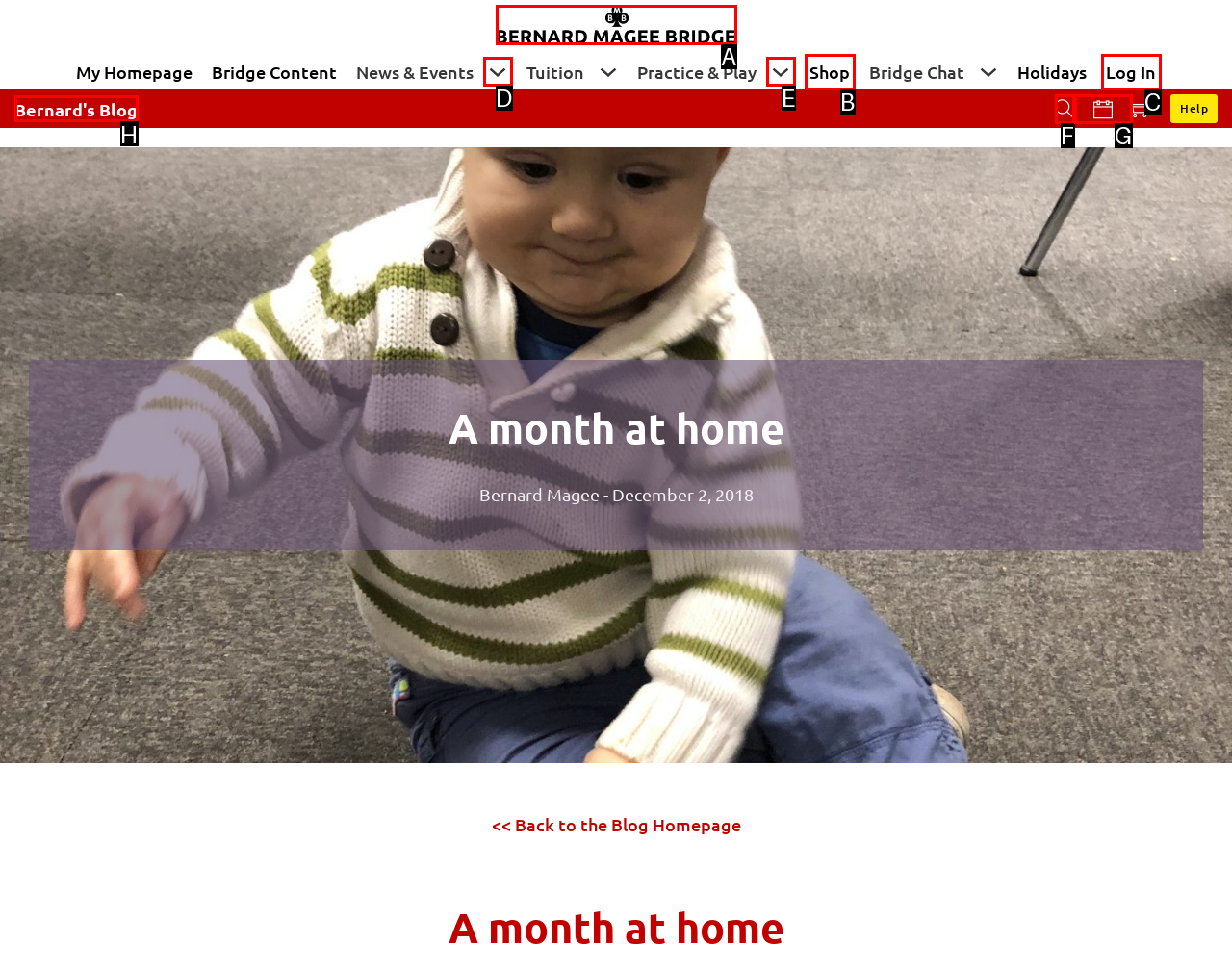Identify the correct HTML element to click for the task: Go to Bernard's Blog. Provide the letter of your choice.

H